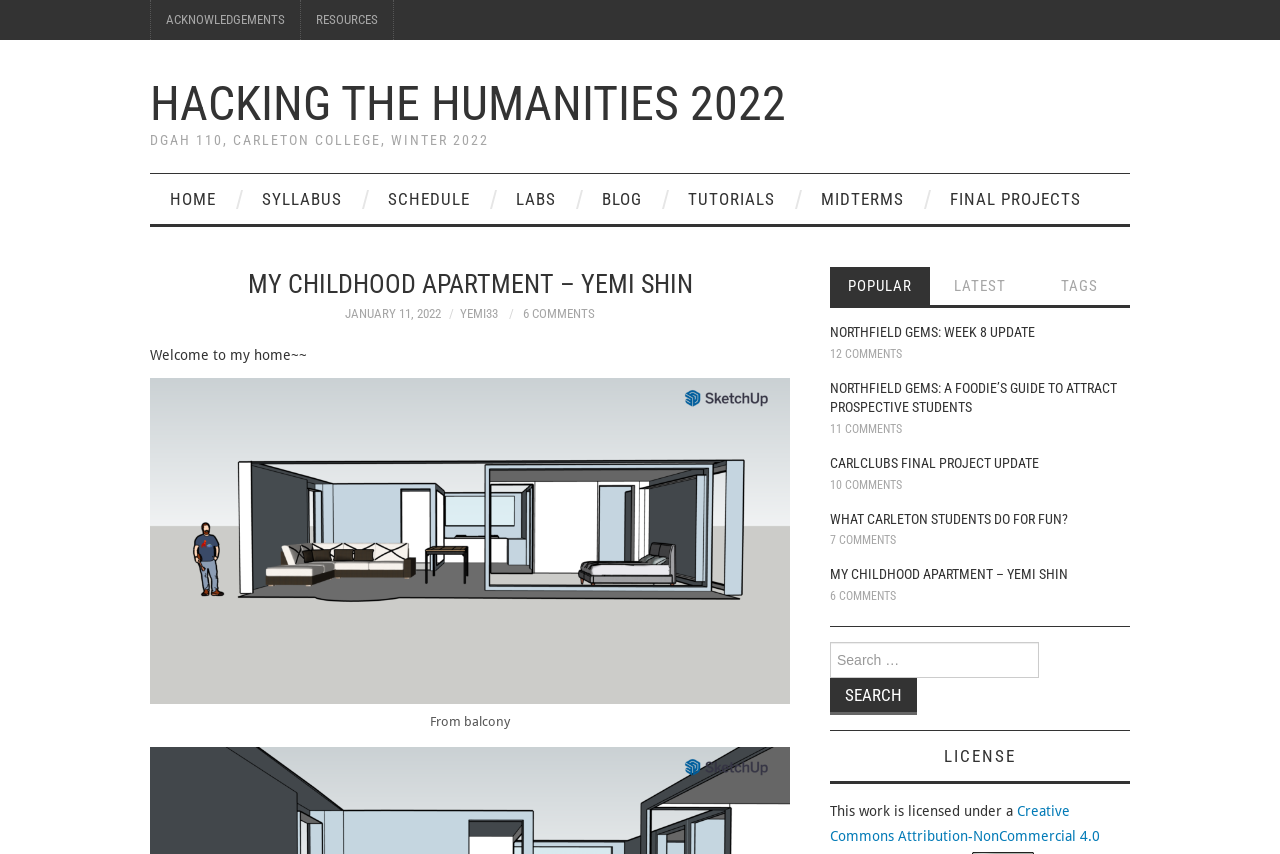Identify the bounding box coordinates of the area that should be clicked in order to complete the given instruction: "view latest posts". The bounding box coordinates should be four float numbers between 0 and 1, i.e., [left, top, right, bottom].

[0.726, 0.313, 0.805, 0.357]